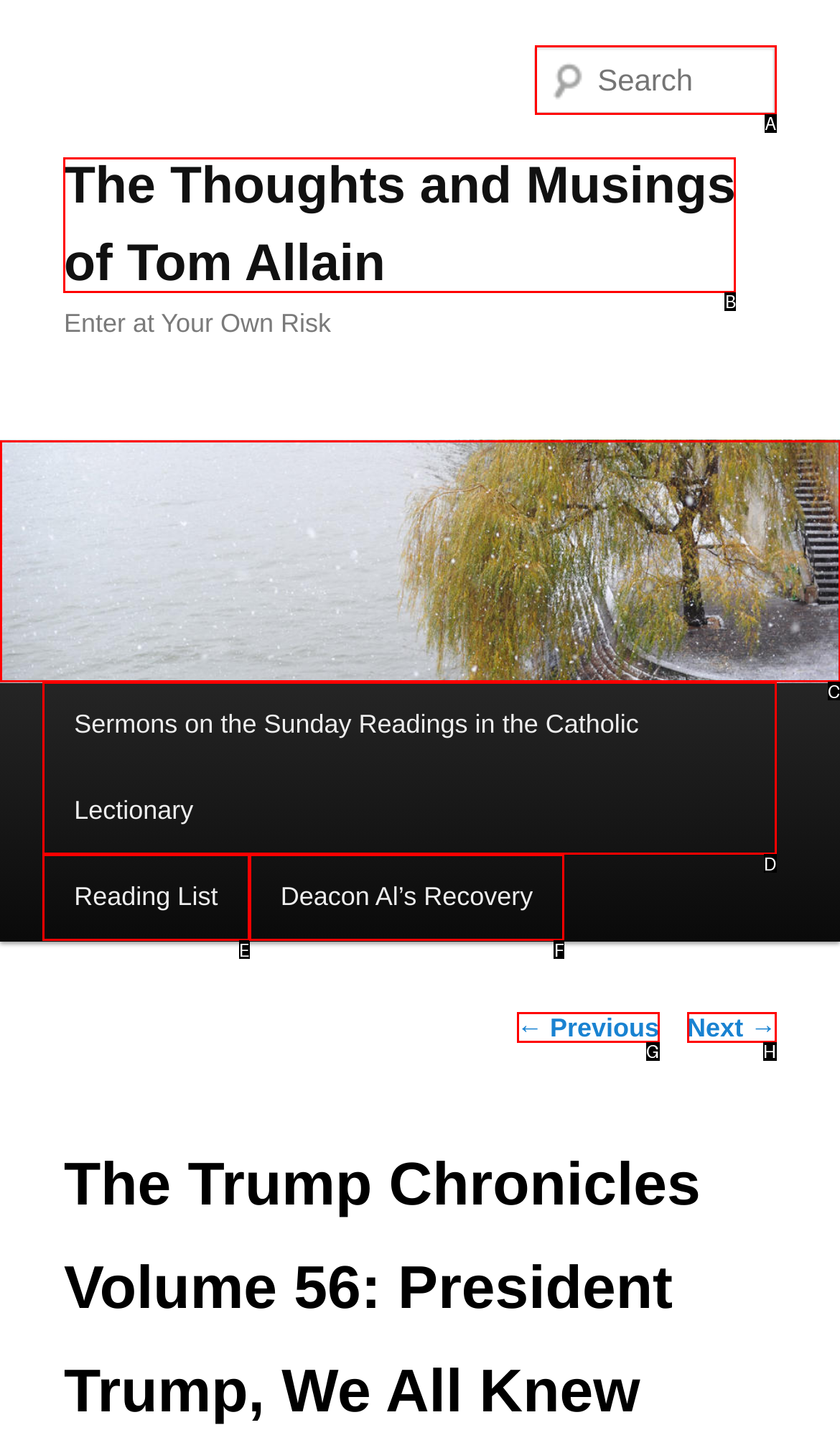Choose the correct UI element to click for this task: go to homepage Answer using the letter from the given choices.

B